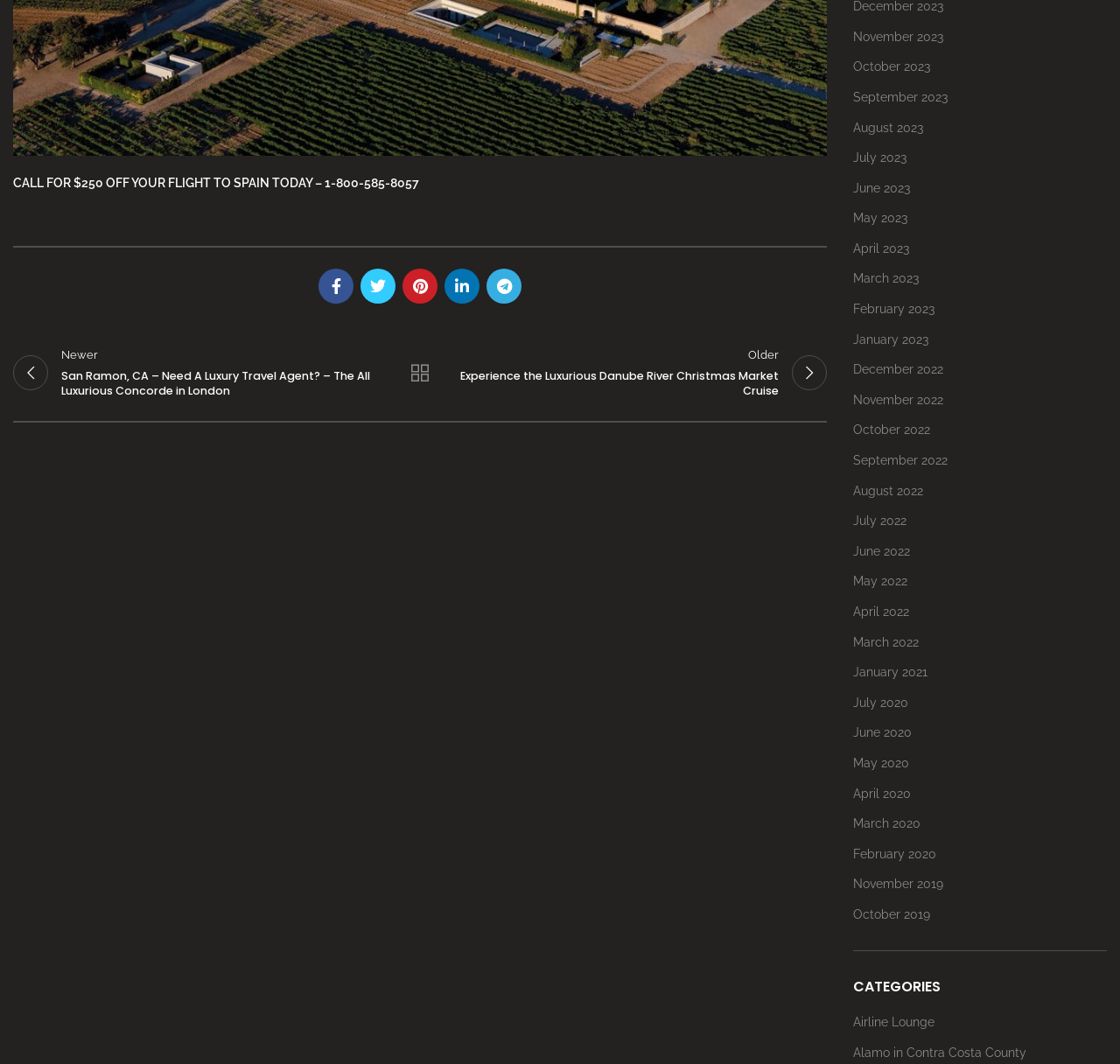Determine the bounding box coordinates for the clickable element required to fulfill the instruction: "Call the phone number for a flight to Spain". Provide the coordinates as four float numbers between 0 and 1, i.e., [left, top, right, bottom].

[0.012, 0.165, 0.374, 0.179]